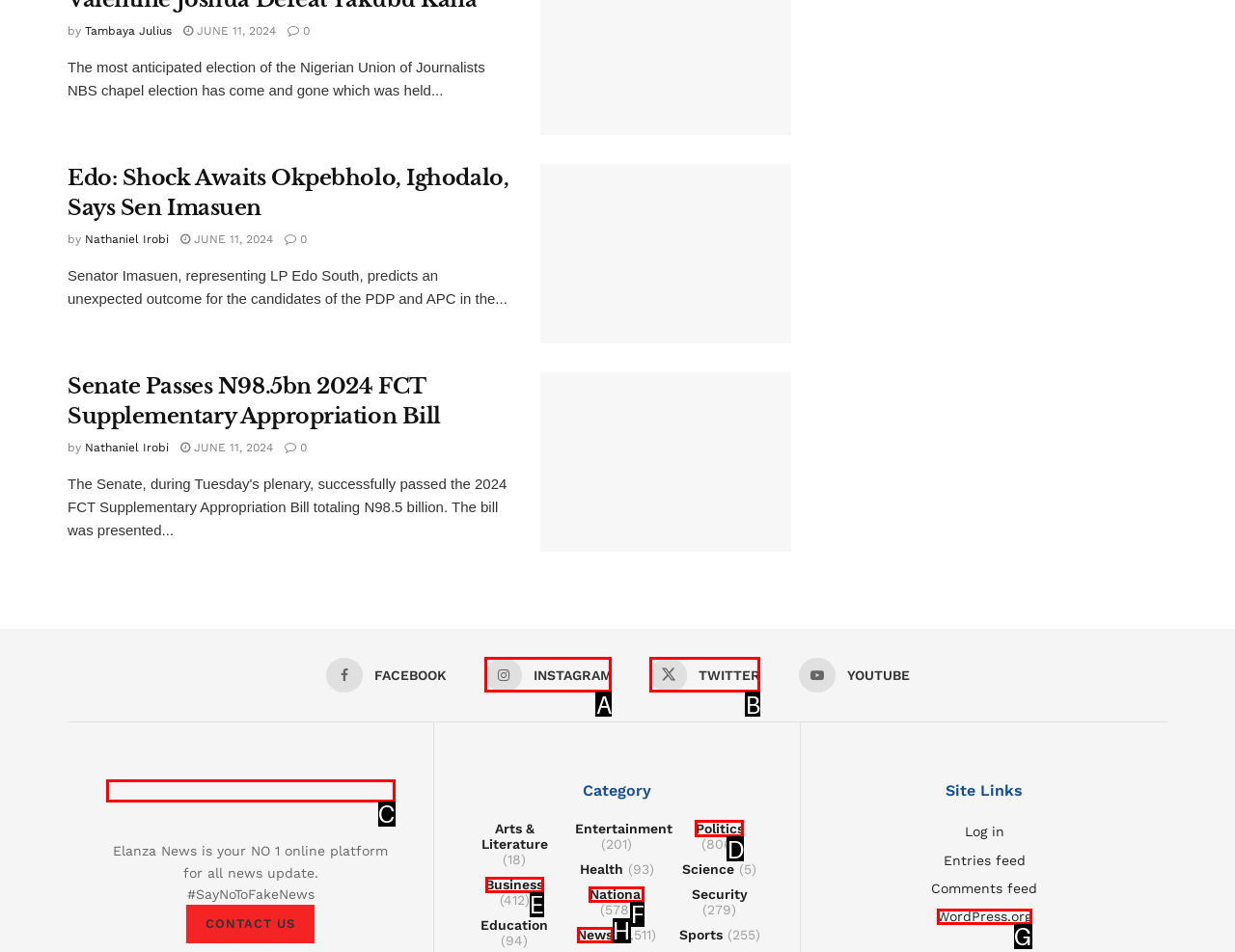Select the HTML element that needs to be clicked to perform the task: Browse the 'Politics' category. Reply with the letter of the chosen option.

D